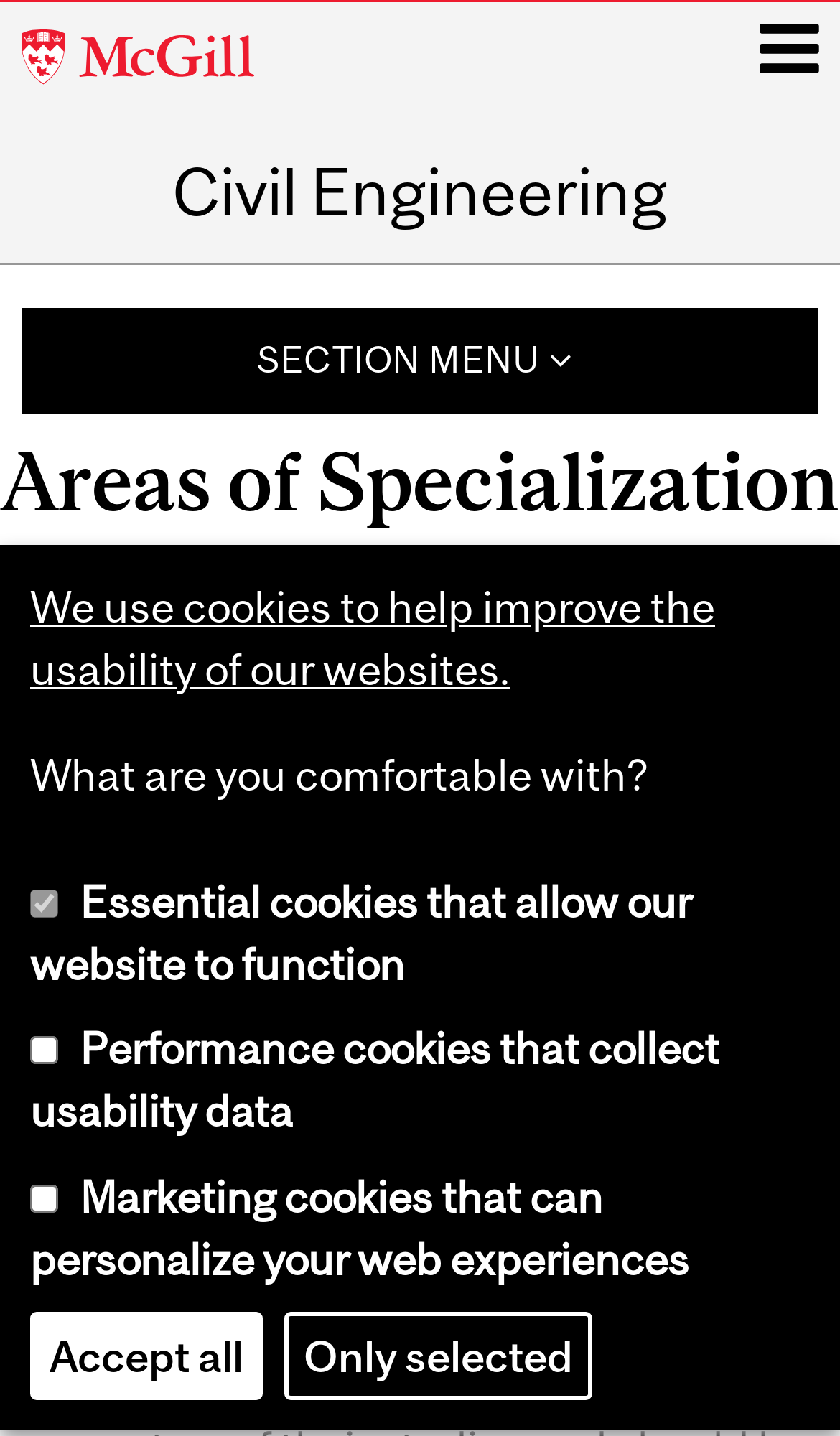Please specify the bounding box coordinates of the clickable region necessary for completing the following instruction: "open main menu". The coordinates must consist of four float numbers between 0 and 1, i.e., [left, top, right, bottom].

[0.905, 0.009, 0.976, 0.058]